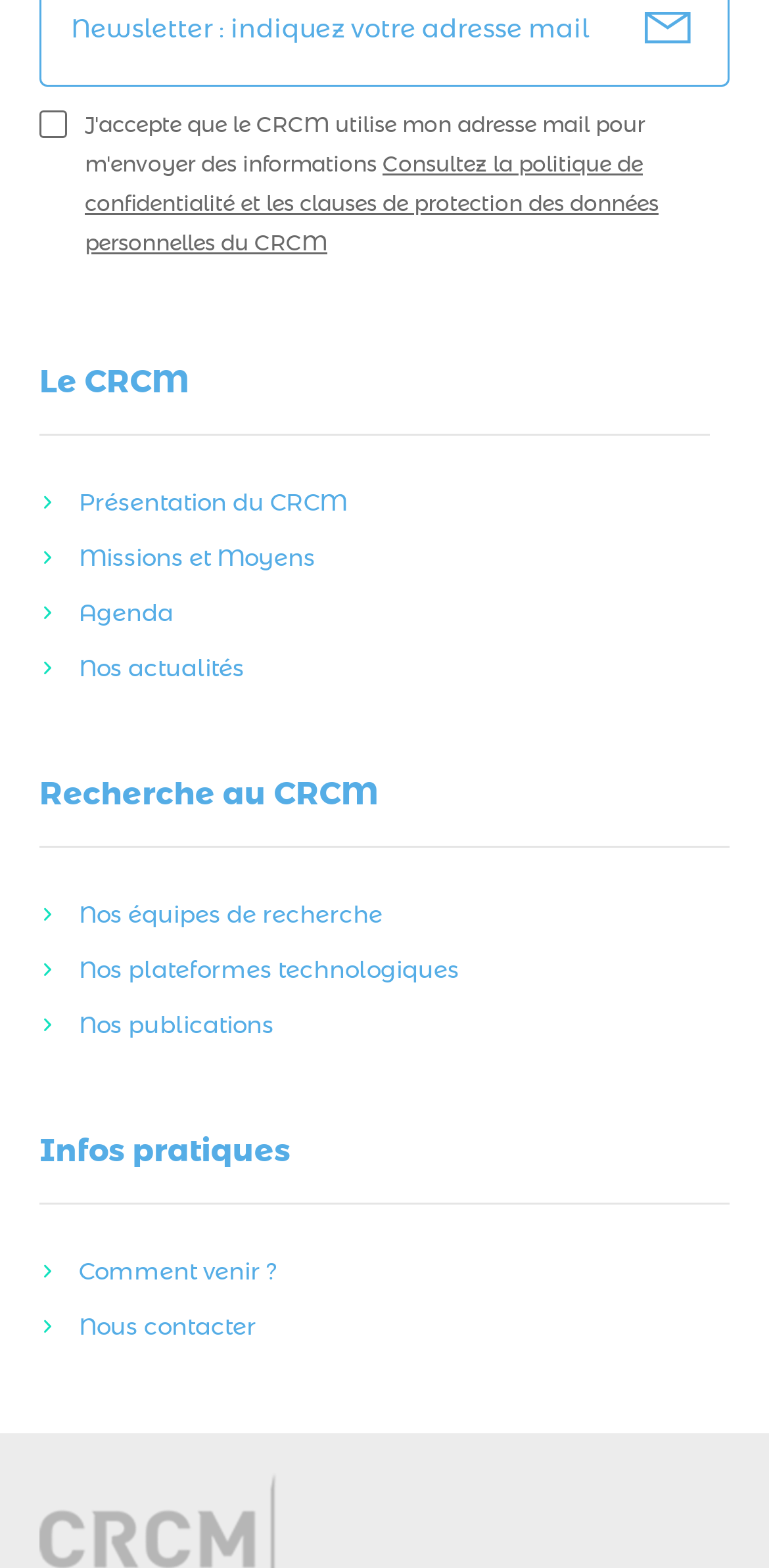What is the category of the link 'Agenda'?
Look at the image and respond with a single word or a short phrase.

Missions et Moyens